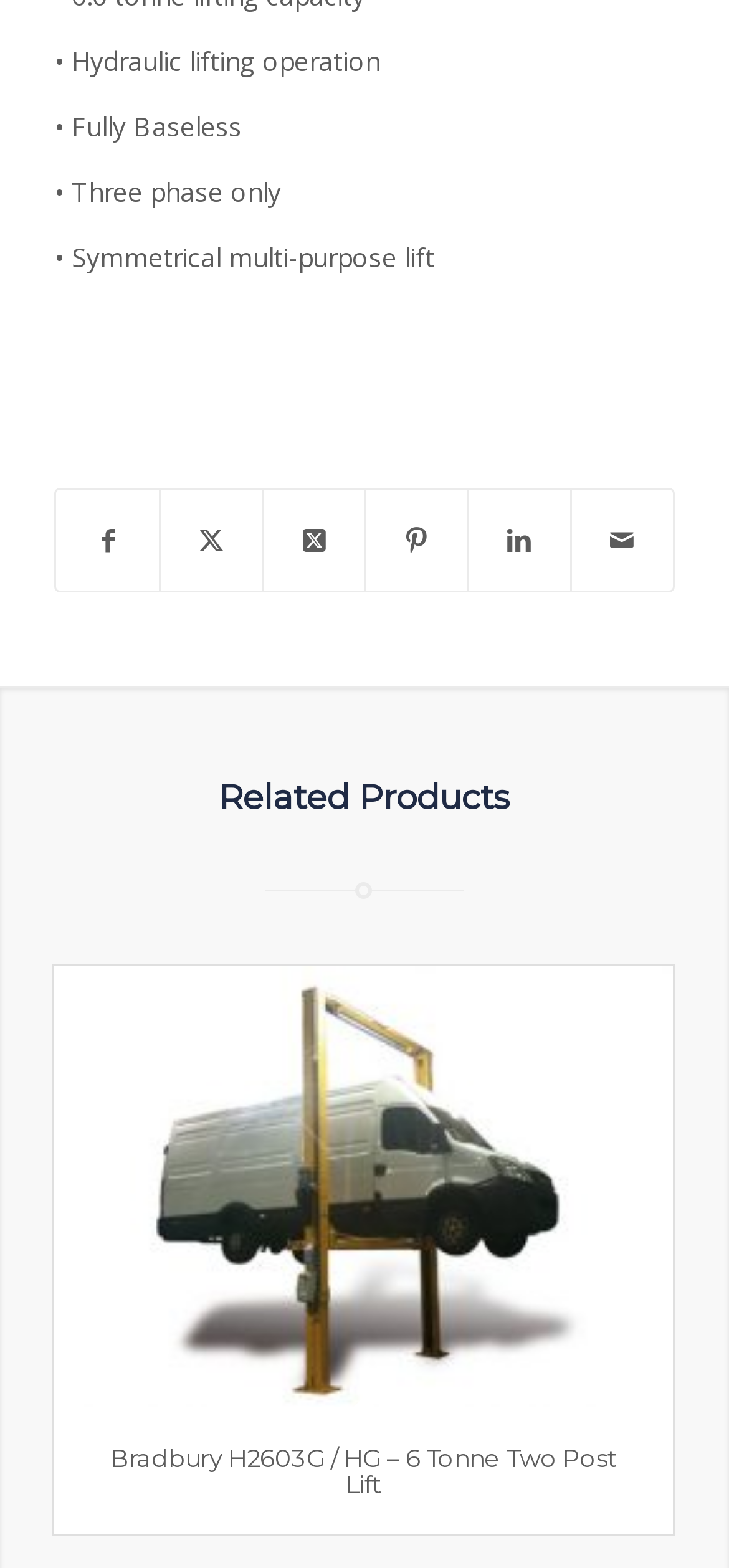Determine the bounding box coordinates of the UI element described by: "A Girl's Dating Diary".

None